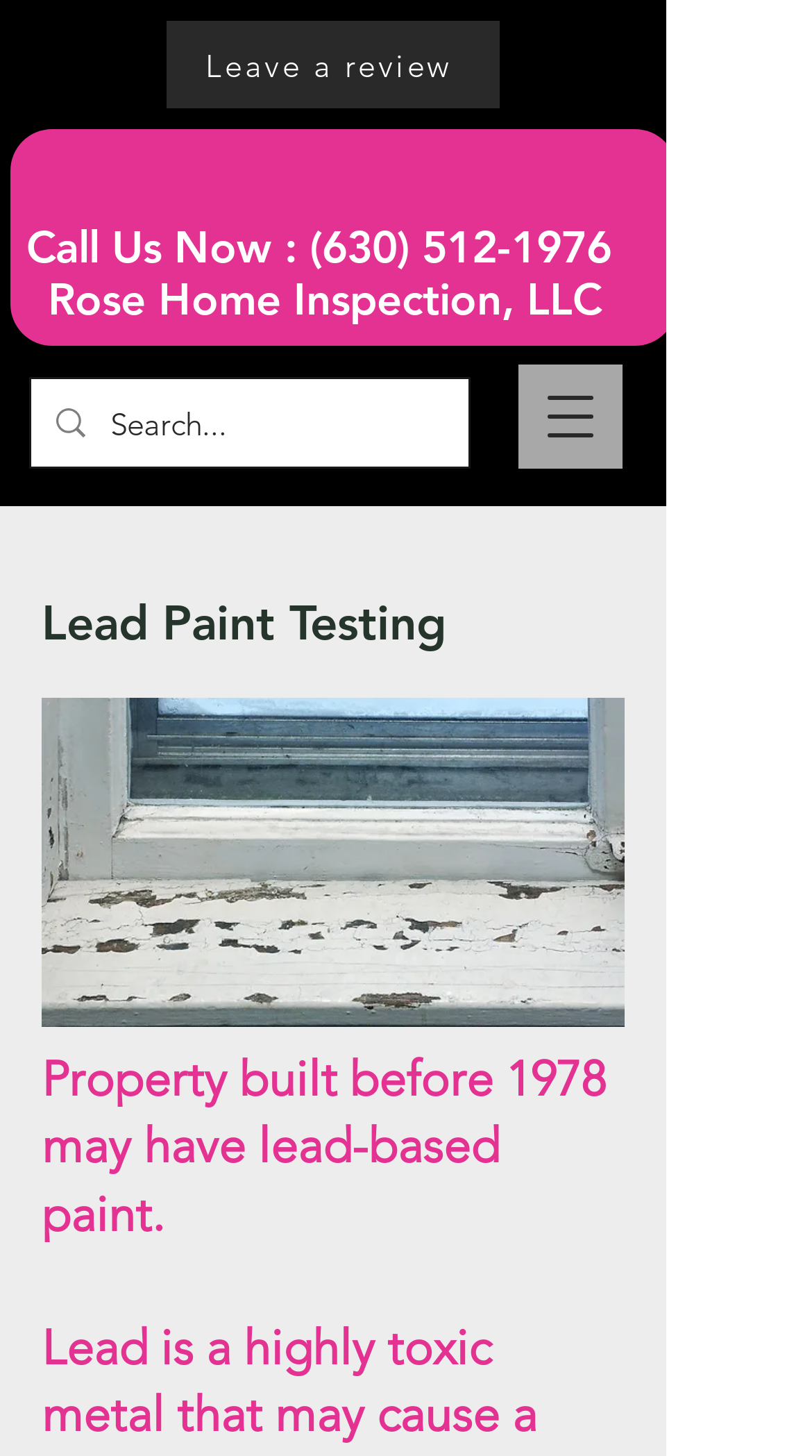What year was the property built before?
Based on the image, please offer an in-depth response to the question.

I found the year by reading the static text element that says 'Property built before 1978 may have lead-based paint.', which mentions the year 1978 as a cutoff for properties that may have lead-based paint.